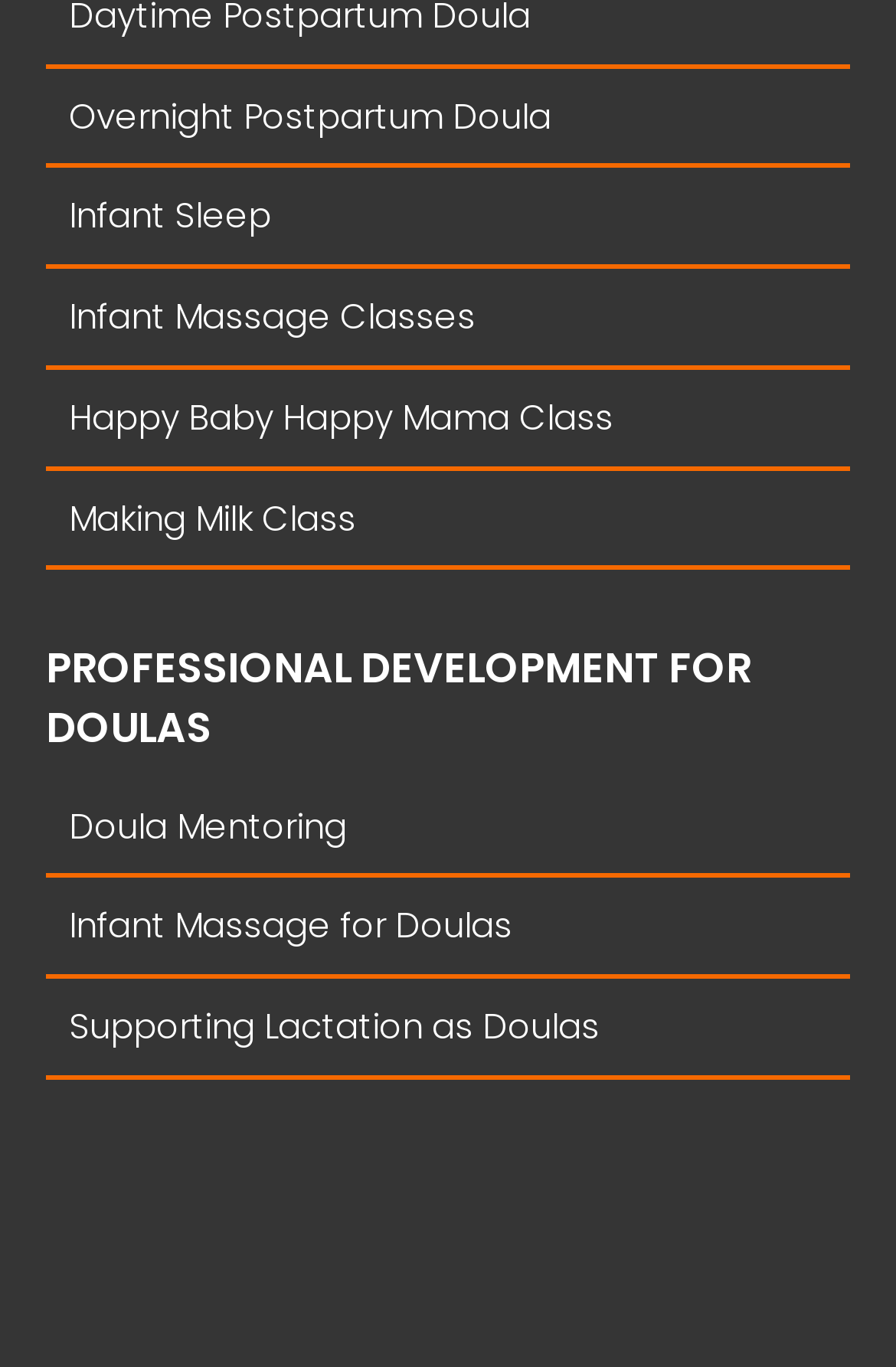Identify the coordinates of the bounding box for the element that must be clicked to accomplish the instruction: "Learn about Professional Development for Doulas".

[0.051, 0.468, 0.949, 0.552]